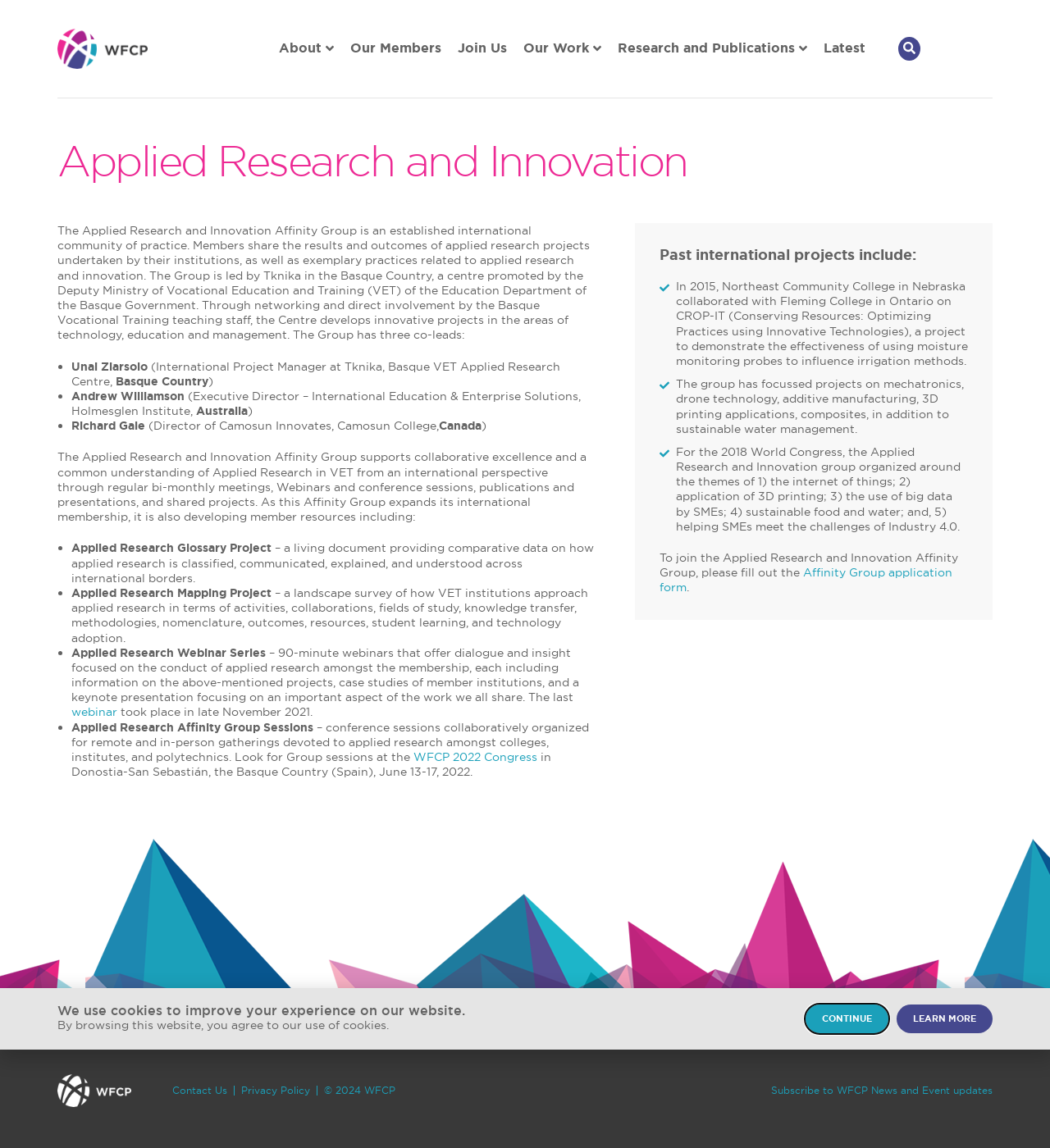What is the name of the project that demonstrates the effectiveness of using moisture monitoring probes to influence irrigation methods?
Could you answer the question with a detailed and thorough explanation?

I found the answer by reading the text on the webpage, which states 'In 2015, Northeast Community College in Nebraska collaborated with Fleming College in Ontario on CROP-IT (Conserving Resources: Optimizing Practices using Innovative Technologies), a project to demonstrate the effectiveness of using moisture monitoring probes to influence irrigation methods.' This text is located at the bottom of the webpage and provides information about past international projects.